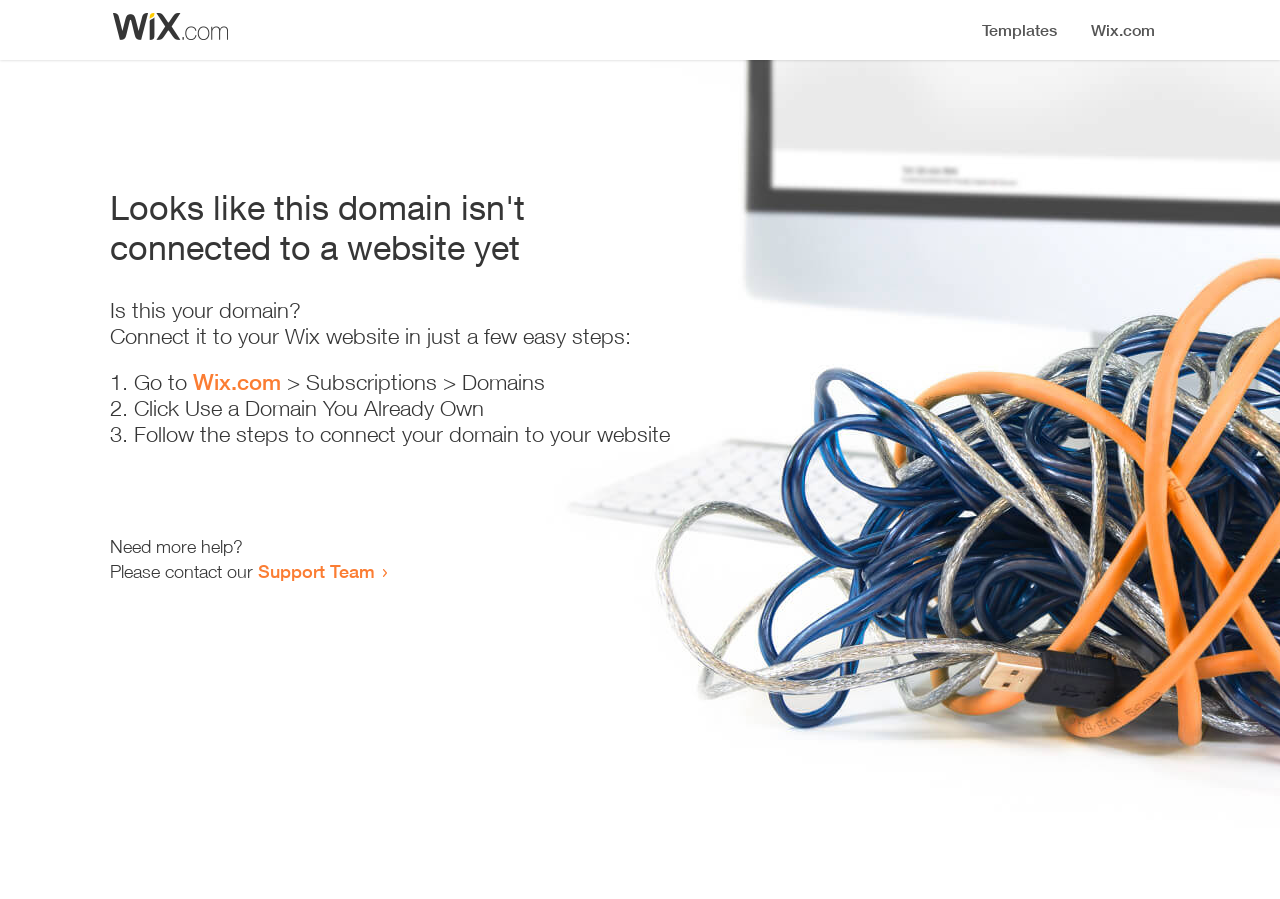Can you look at the image and give a comprehensive answer to the question:
What is the first step to connect the domain?

The webpage provides a list of steps to connect the domain, and the first step is to 'Go to Wix.com', as stated in the text '1. Go to Wix.com > Subscriptions > Domains'.